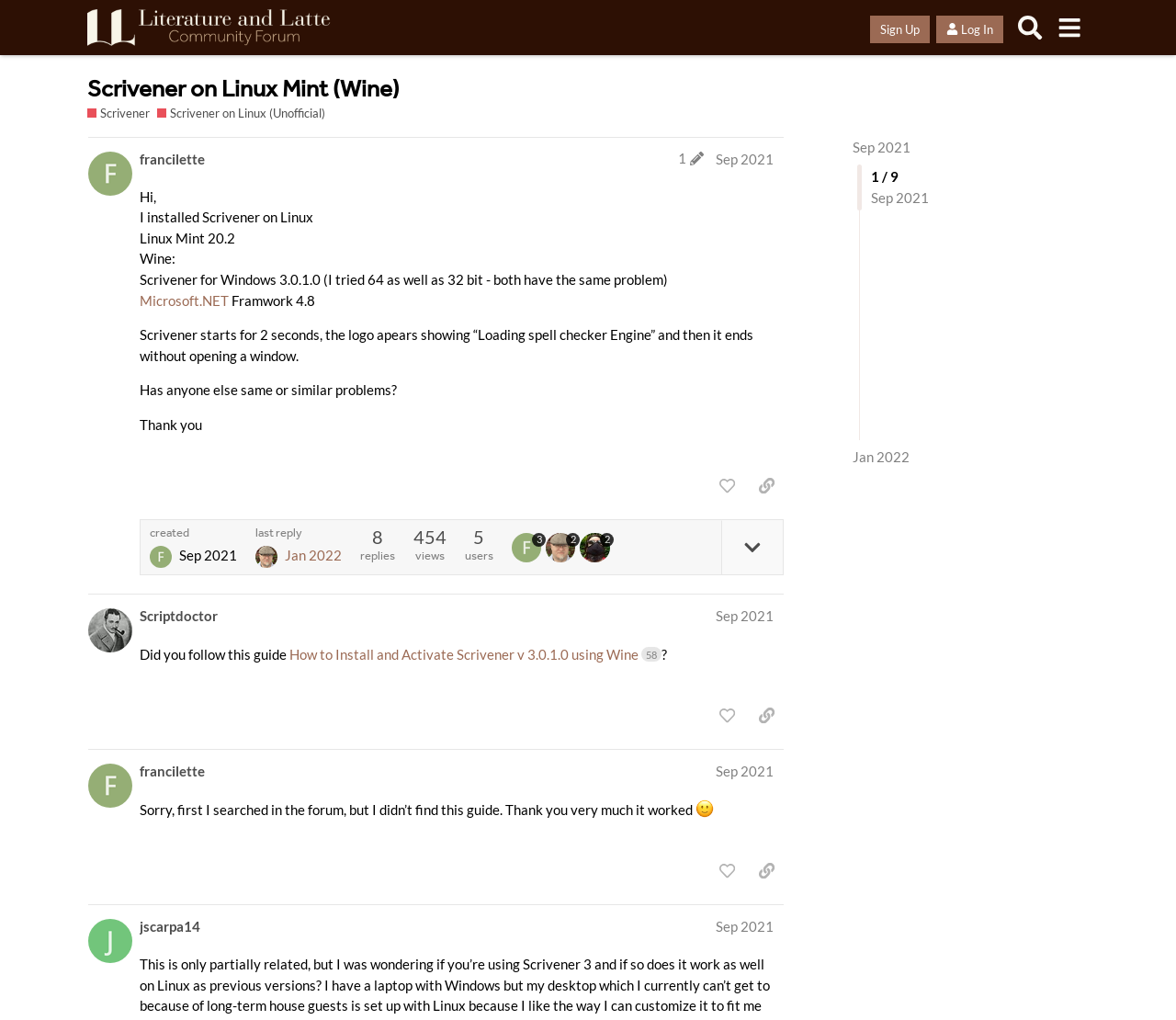Please determine the bounding box coordinates of the section I need to click to accomplish this instruction: "Like this post".

[0.604, 0.461, 0.633, 0.491]